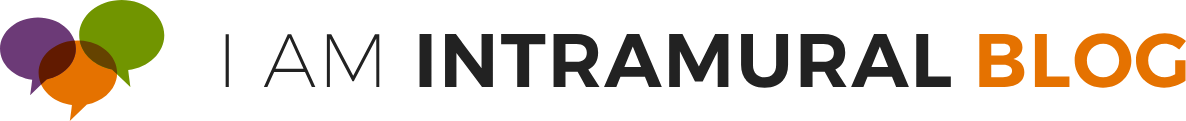Give a thorough explanation of the elements present in the image.

The image prominently displays the title "I AM INTRAMURAL BLOG," which is accompanied by colorful speech bubble graphics. The title is designed in a bold, engaging font, emphasizing the vibrant nature of the blog. The letters "I AM" are presented in a solid black style, while "INTRAMURAL" is also bold but maintains a sleek look. The word "BLOG" stands out with a striking orange hue, enhancing visibility and adding energy to the overall design. This visual representation sets a welcoming and dynamic tone for readers interested in the content related to the NIH Intramural Research Program, inviting them to explore topics centered around research and collaboration.